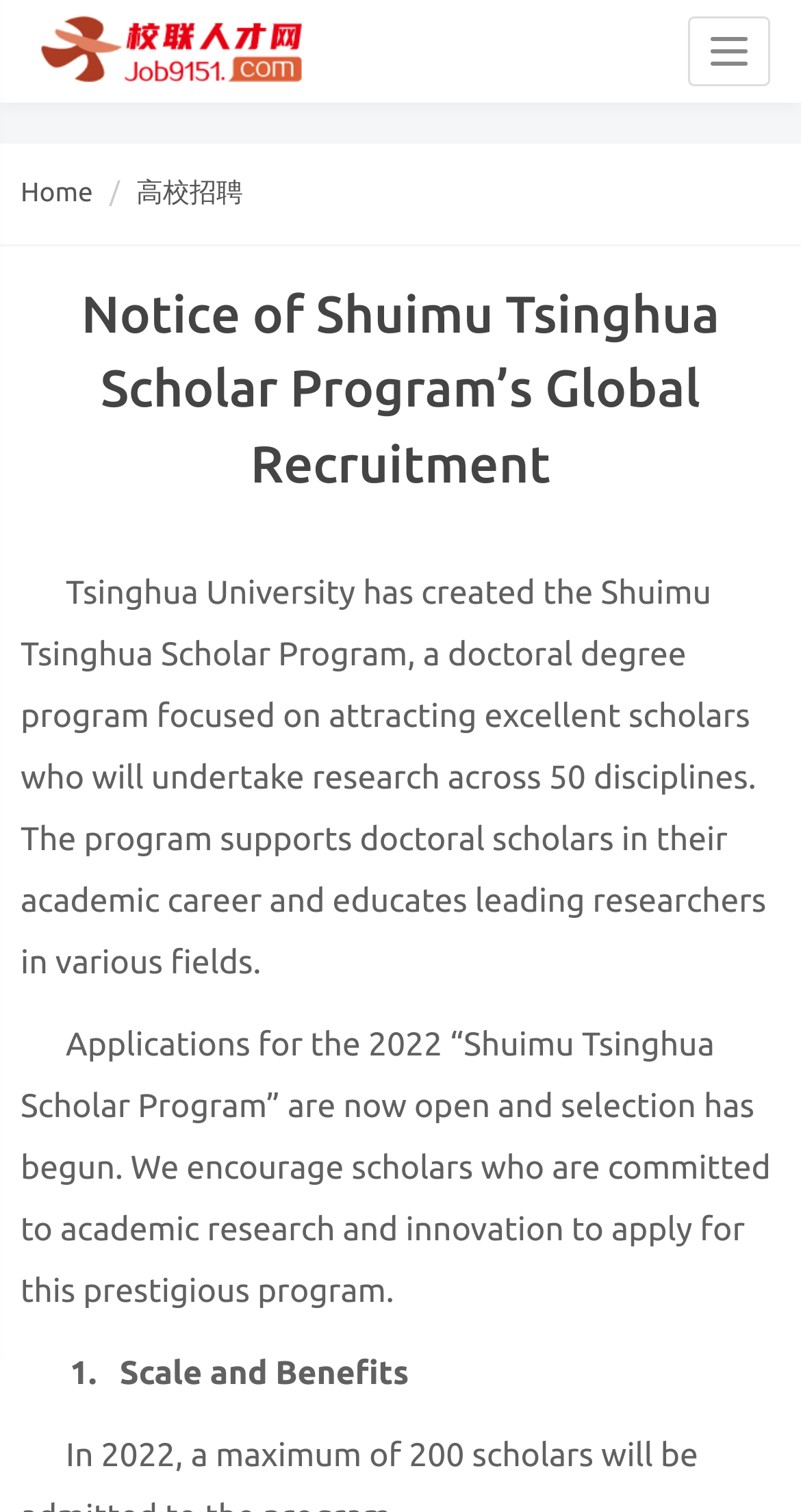Identify the bounding box for the UI element described as: "Toggle navigation". The coordinates should be four float numbers between 0 and 1, i.e., [left, top, right, bottom].

[0.859, 0.011, 0.962, 0.057]